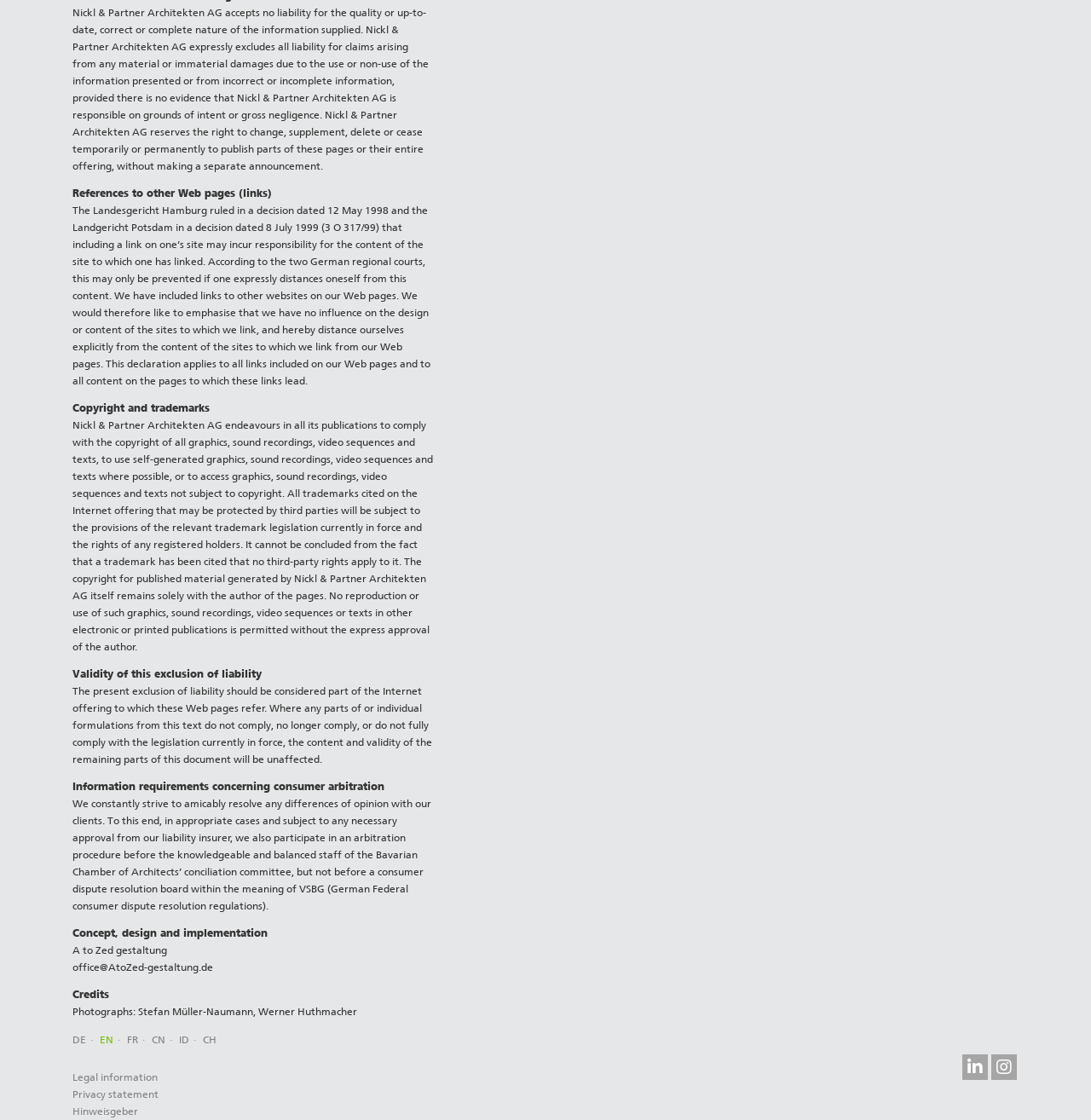Based on the visual content of the image, answer the question thoroughly: What languages are available on the website?

The website offers multiple language options, which can be accessed through the links at the bottom of the webpage. The available languages are German (DE), English (EN), French (FR), Chinese (CN), Indonesian (ID), and Chinese (CH).